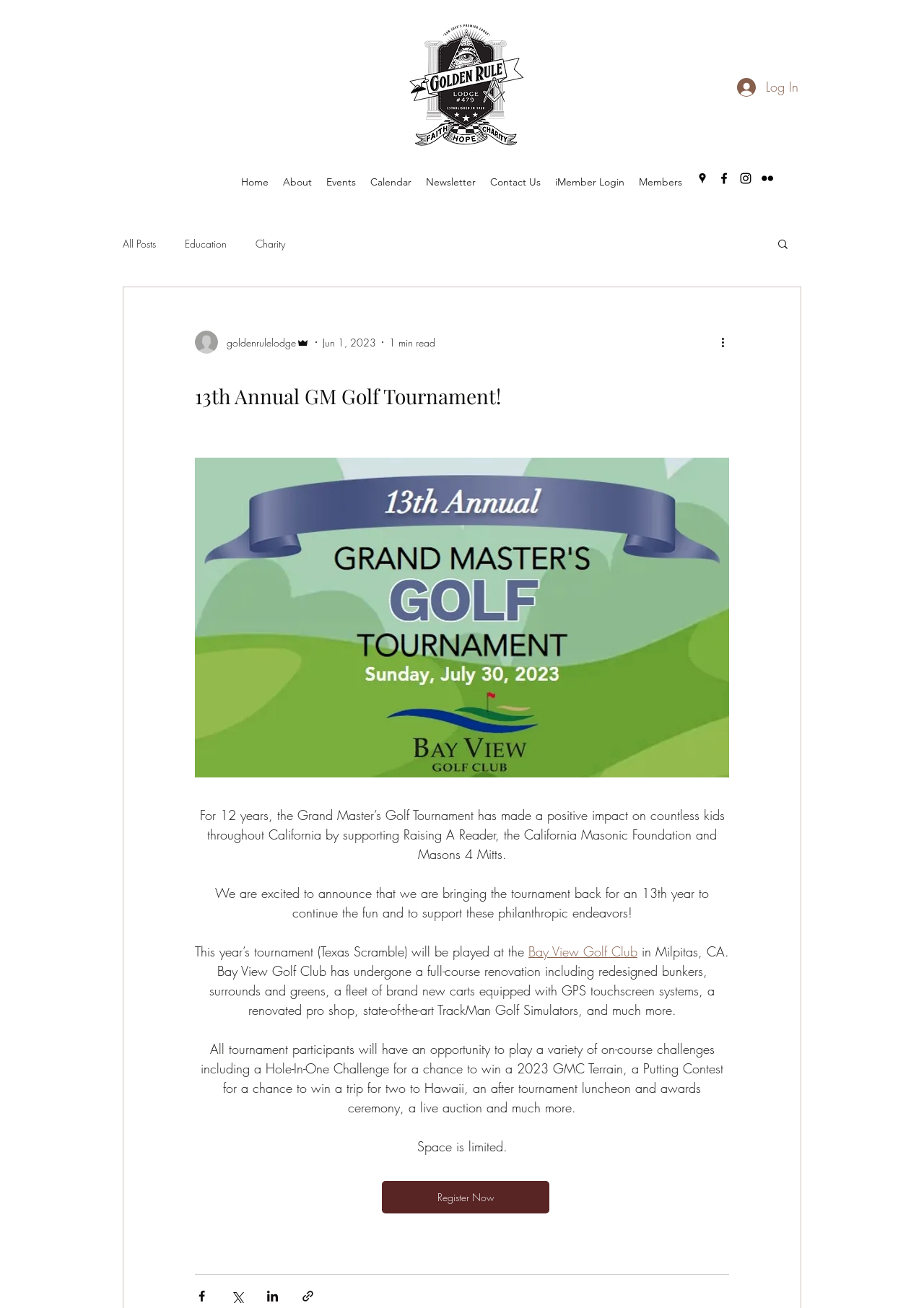Give a one-word or short-phrase answer to the following question: 
What is the type of golf tournament?

Texas Scramble